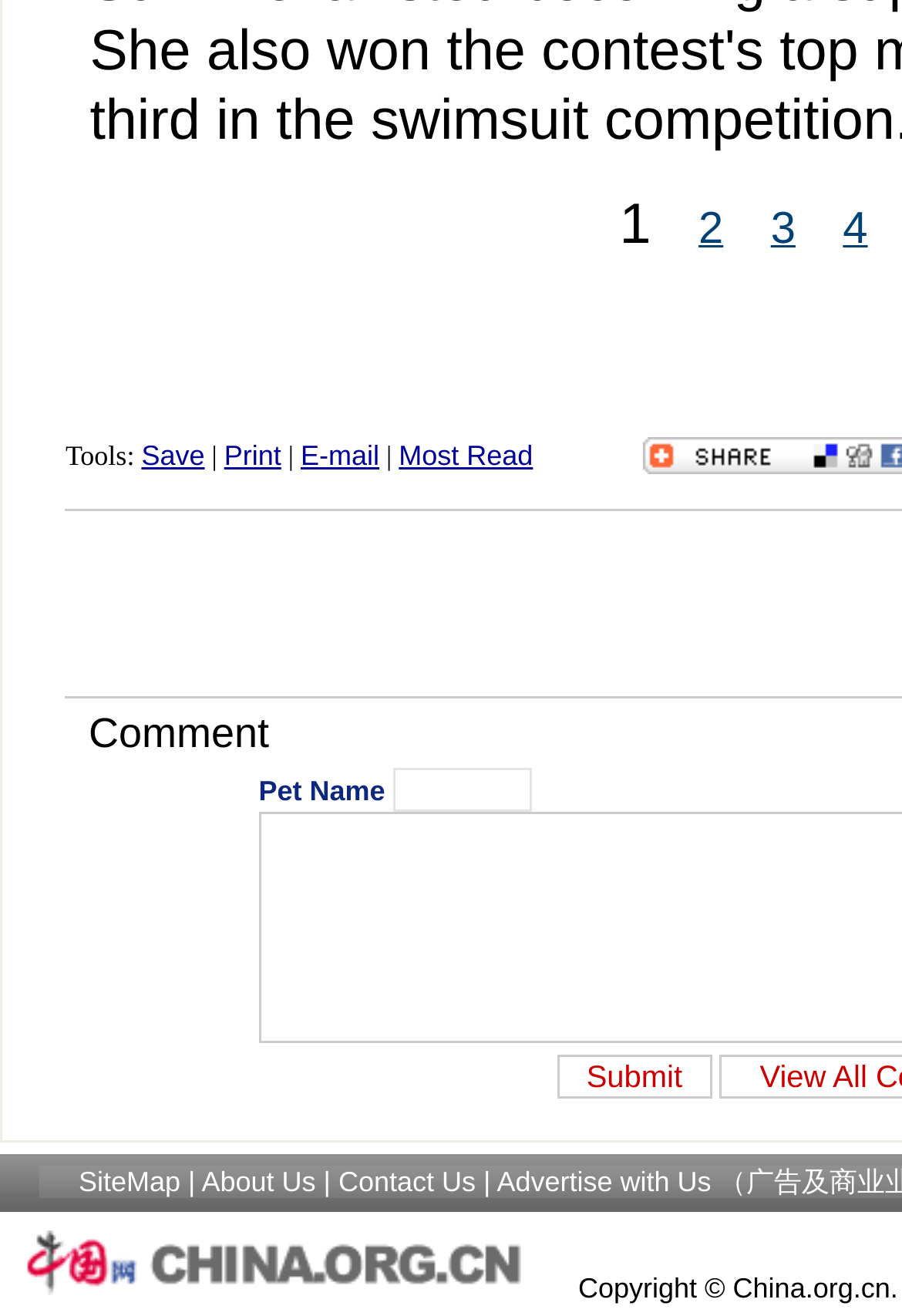Please locate the UI element described by "Most Read" and provide its bounding box coordinates.

[0.442, 0.334, 0.591, 0.358]